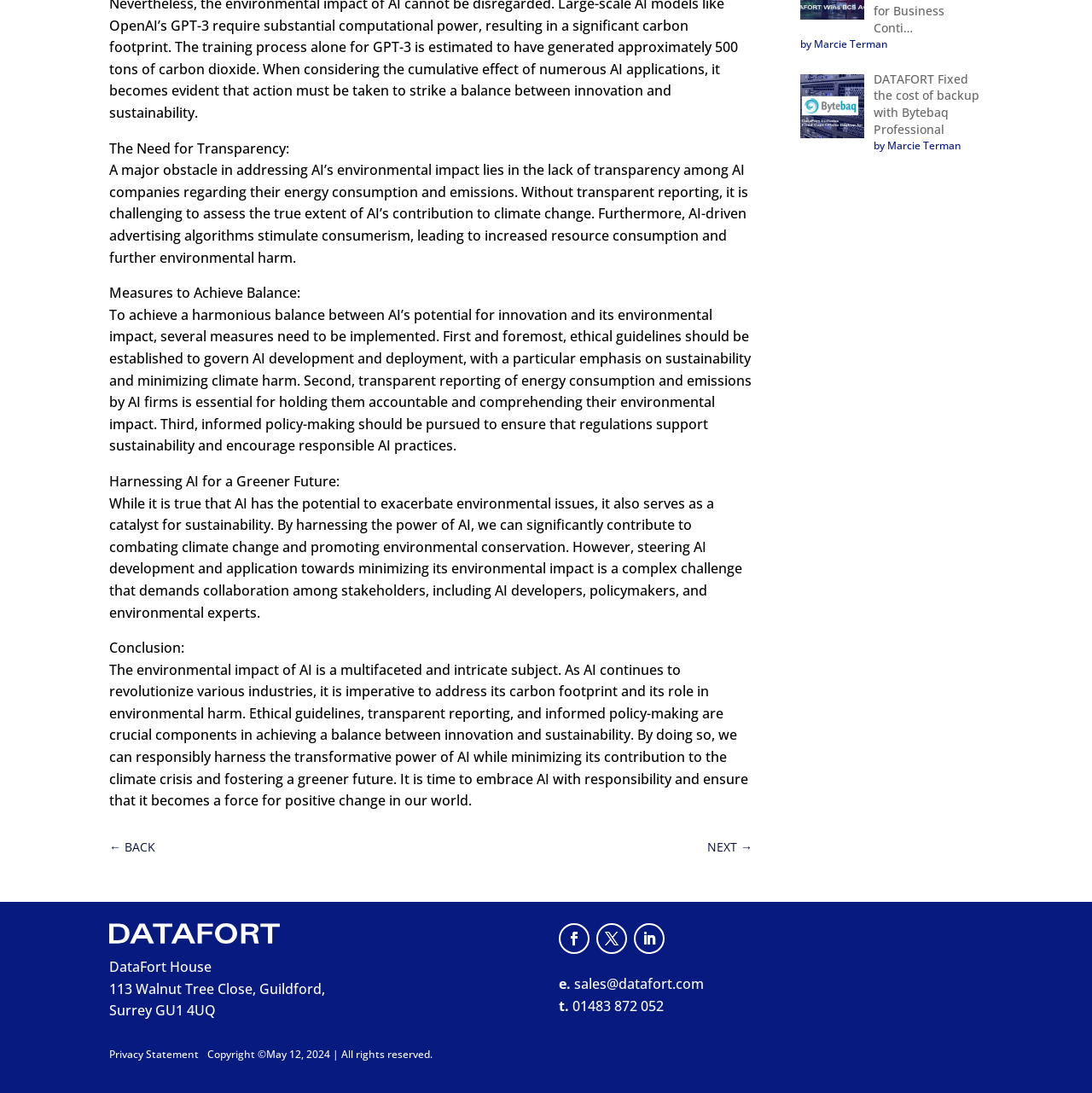Provide a brief response to the question below using one word or phrase:
What is the address of DataFort House?

113 Walnut Tree Close, Guildford, Surrey GU1 4UQ